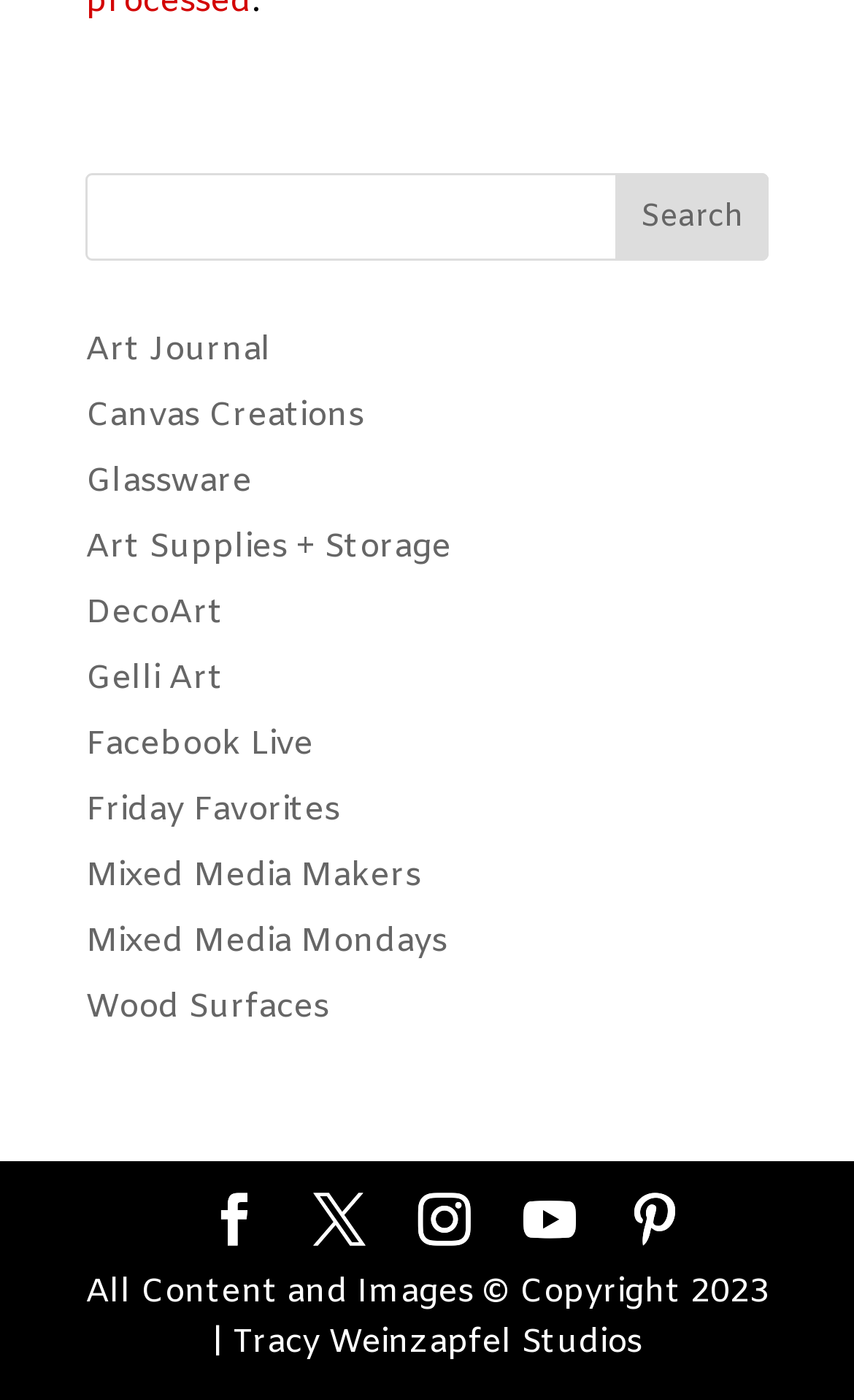Please identify the bounding box coordinates of the element that needs to be clicked to execute the following command: "search for something". Provide the bounding box using four float numbers between 0 and 1, formatted as [left, top, right, bottom].

[0.1, 0.124, 0.9, 0.187]